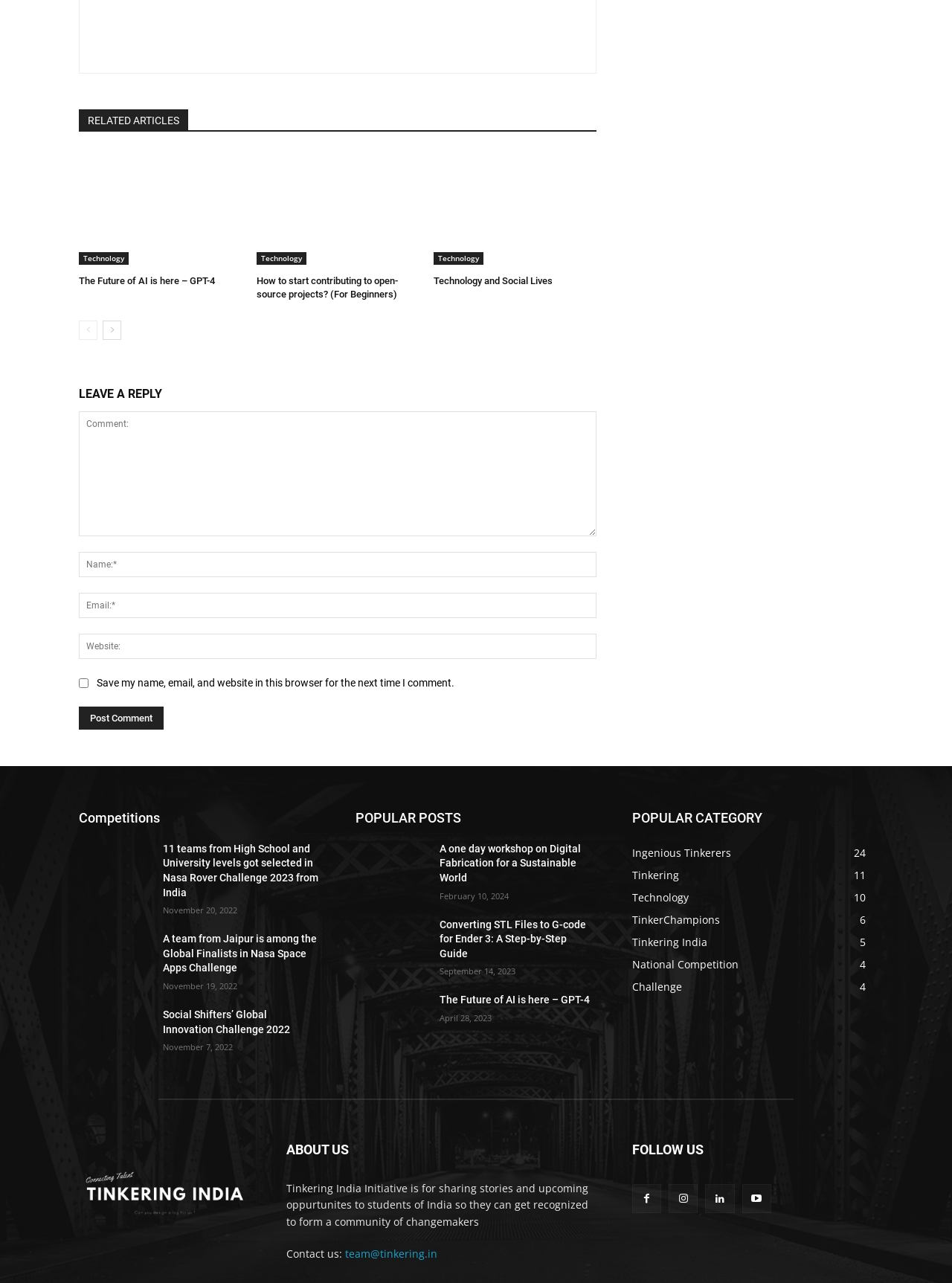Provide the bounding box coordinates of the section that needs to be clicked to accomplish the following instruction: "Click on the 'prev-page' link."

[0.083, 0.25, 0.102, 0.265]